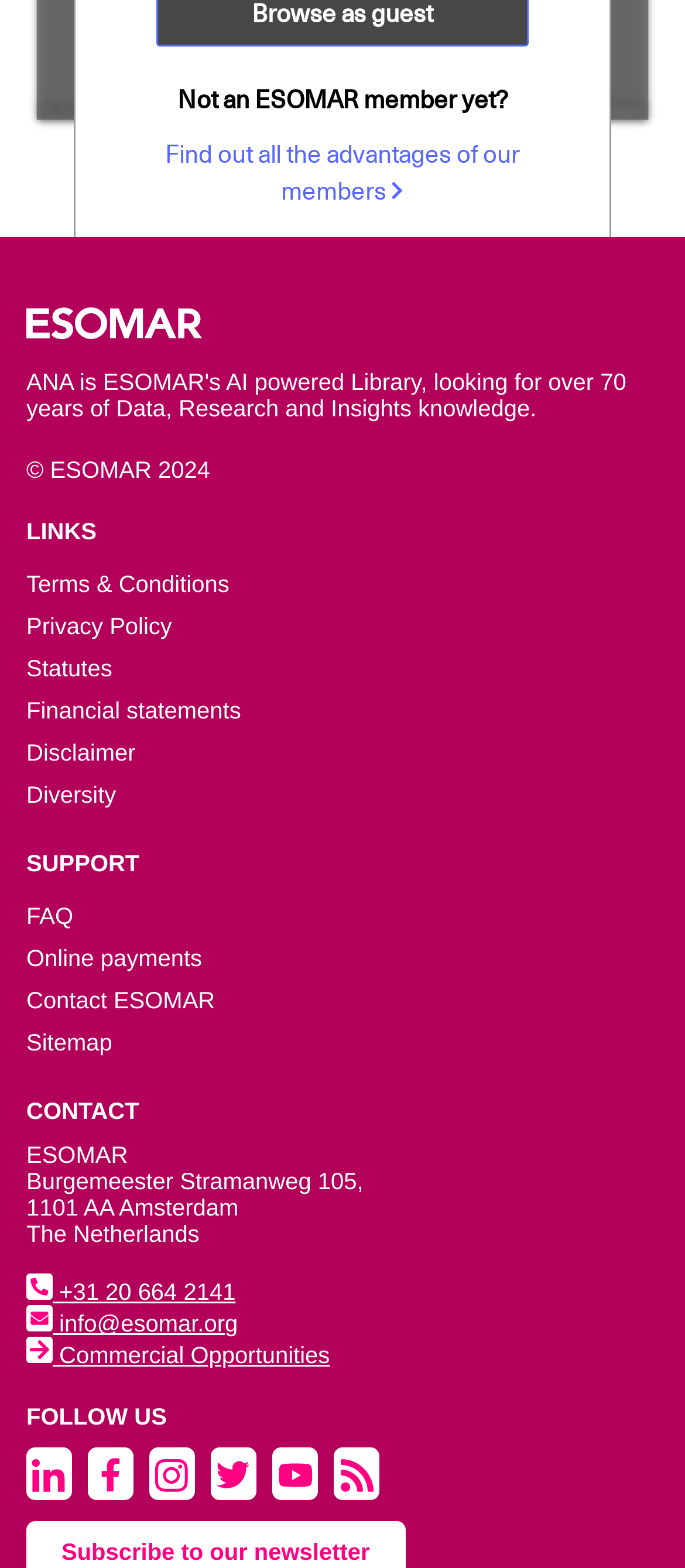Locate the bounding box coordinates of the element that needs to be clicked to carry out the instruction: "Follow ESOMAR on LinkedIn". The coordinates should be given as four float numbers ranging from 0 to 1, i.e., [left, top, right, bottom].

[0.046, 0.929, 0.097, 0.952]